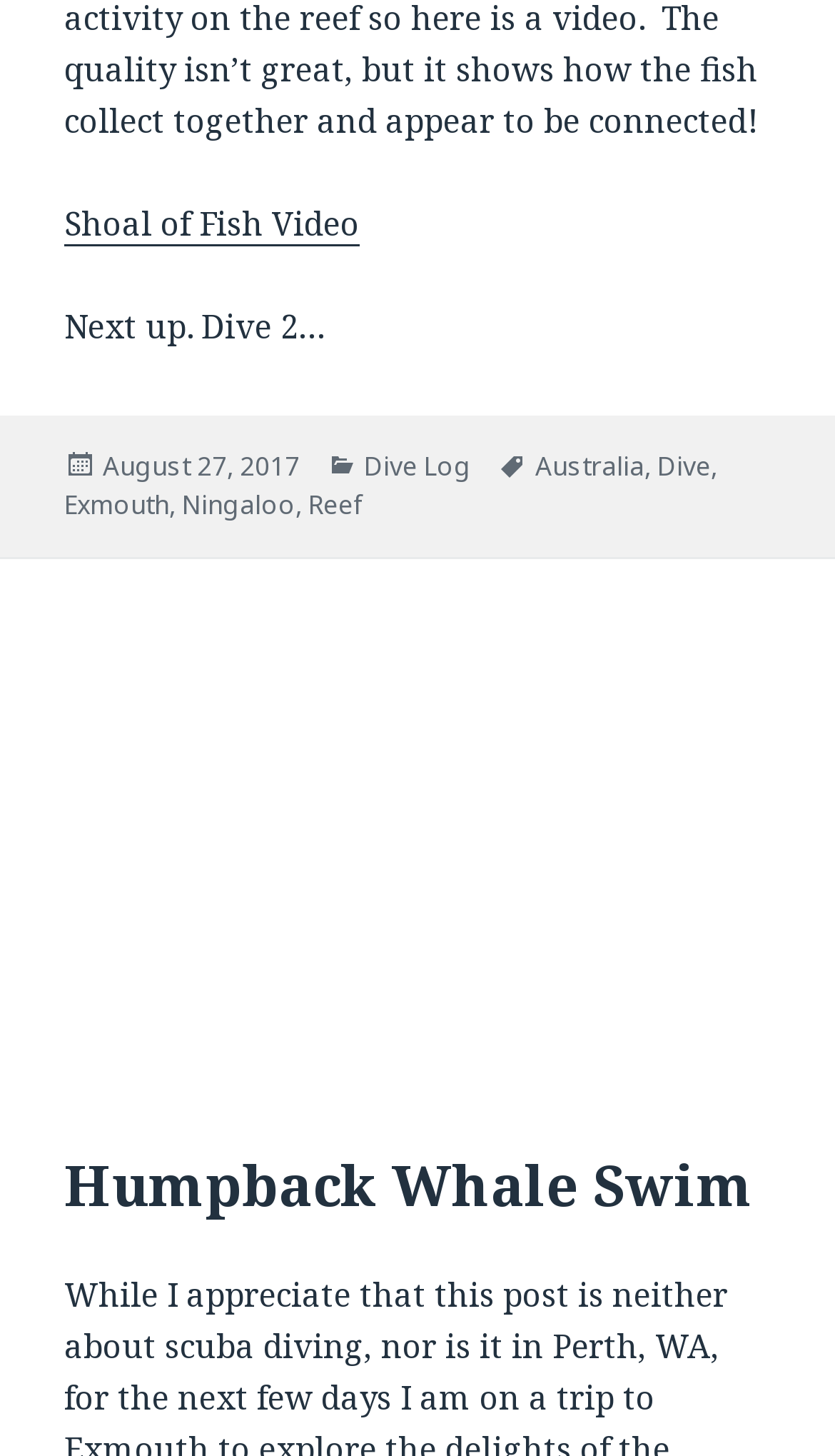Identify the bounding box coordinates for the UI element described by the following text: "Dive Log". Provide the coordinates as four float numbers between 0 and 1, in the format [left, top, right, bottom].

[0.436, 0.307, 0.564, 0.334]